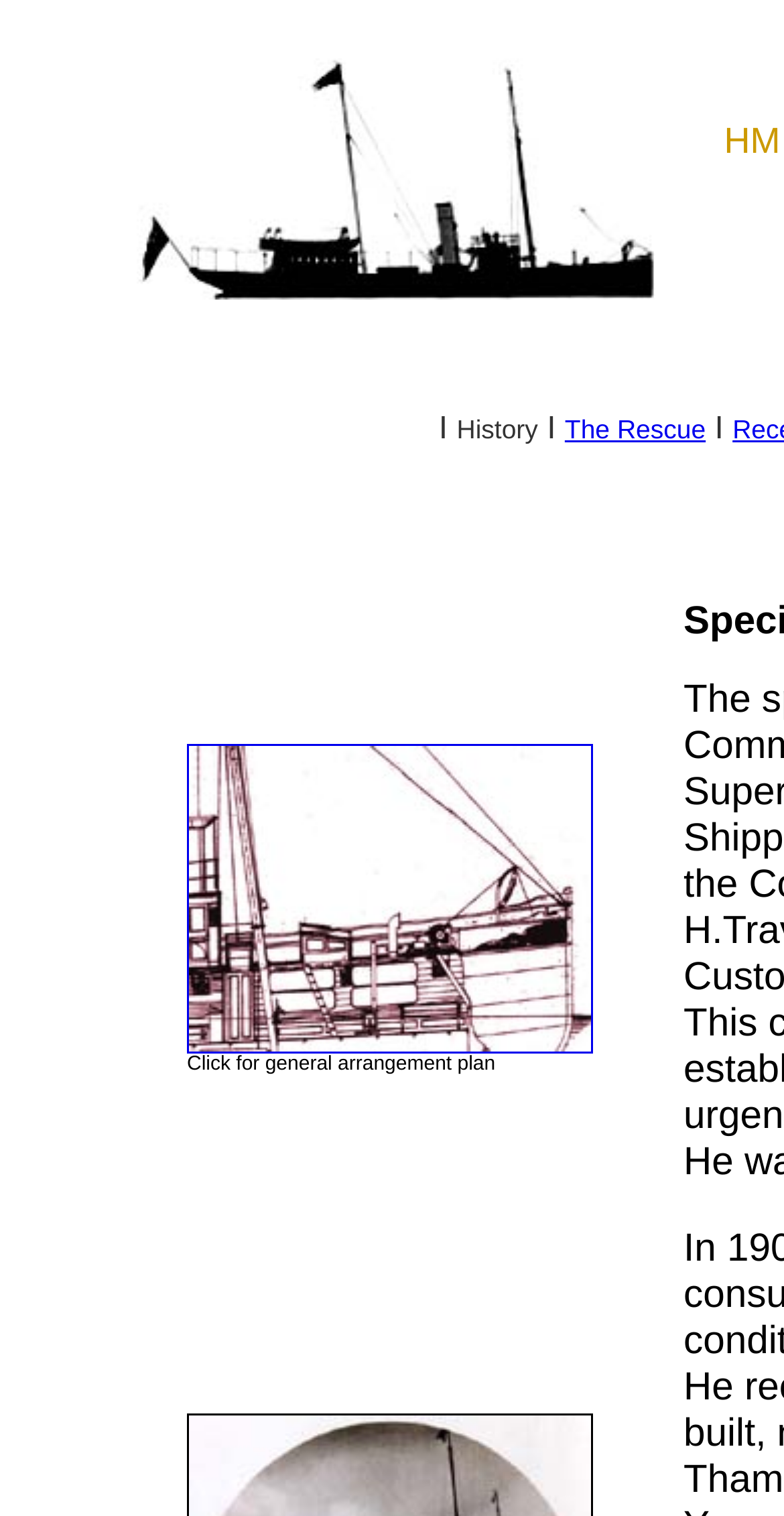What is the logo of Vigilant history?
Please provide a comprehensive answer based on the information in the image.

The logo of Vigilant history is located at the top left of the webpage, inside a table cell, and is an image with the text 'Vigilant logo'.